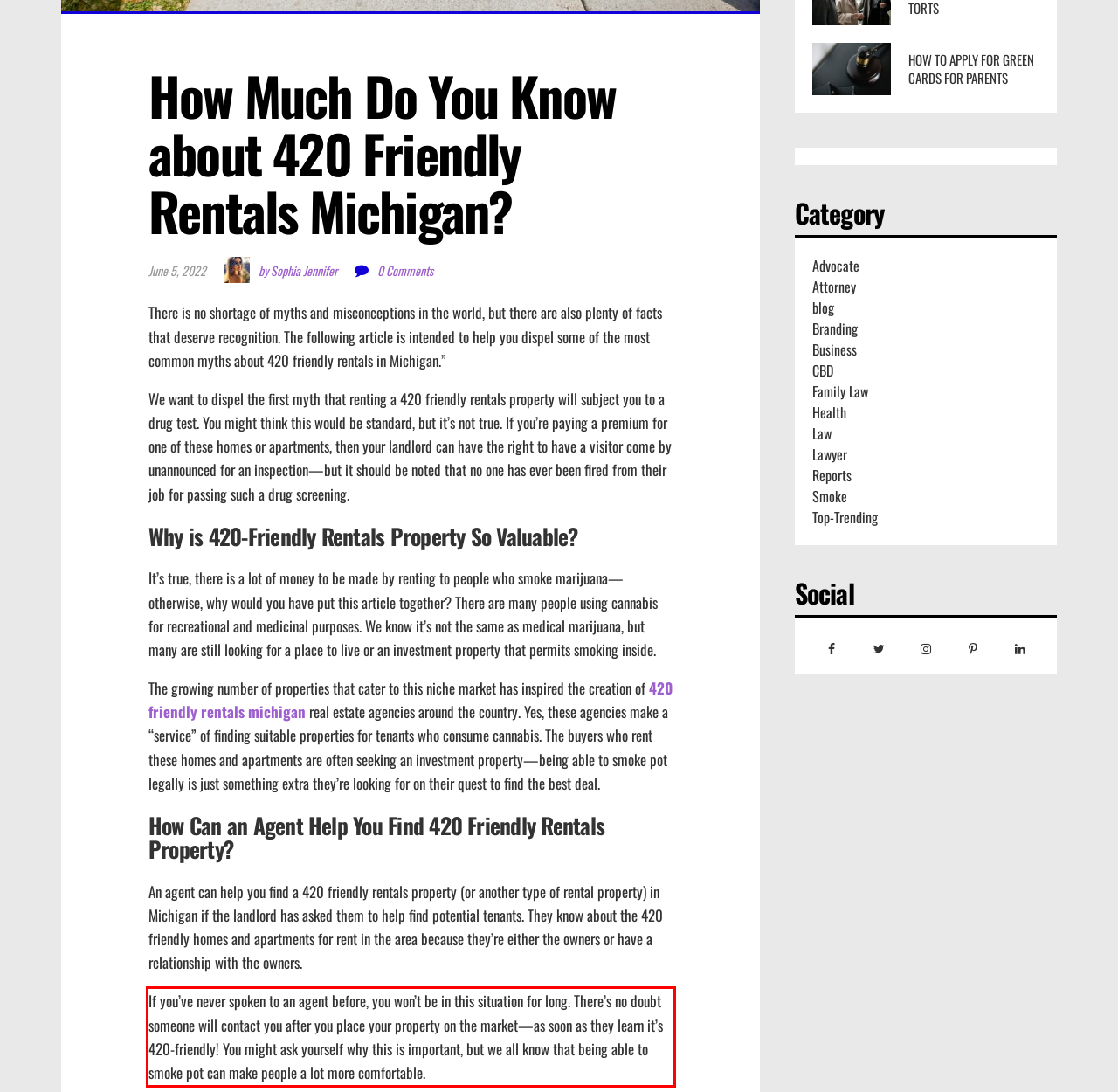You are presented with a webpage screenshot featuring a red bounding box. Perform OCR on the text inside the red bounding box and extract the content.

If you’ve never spoken to an agent before, you won’t be in this situation for long. There’s no doubt someone will contact you after you place your property on the market—as soon as they learn it’s 420-friendly! You might ask yourself why this is important, but we all know that being able to smoke pot can make people a lot more comfortable.